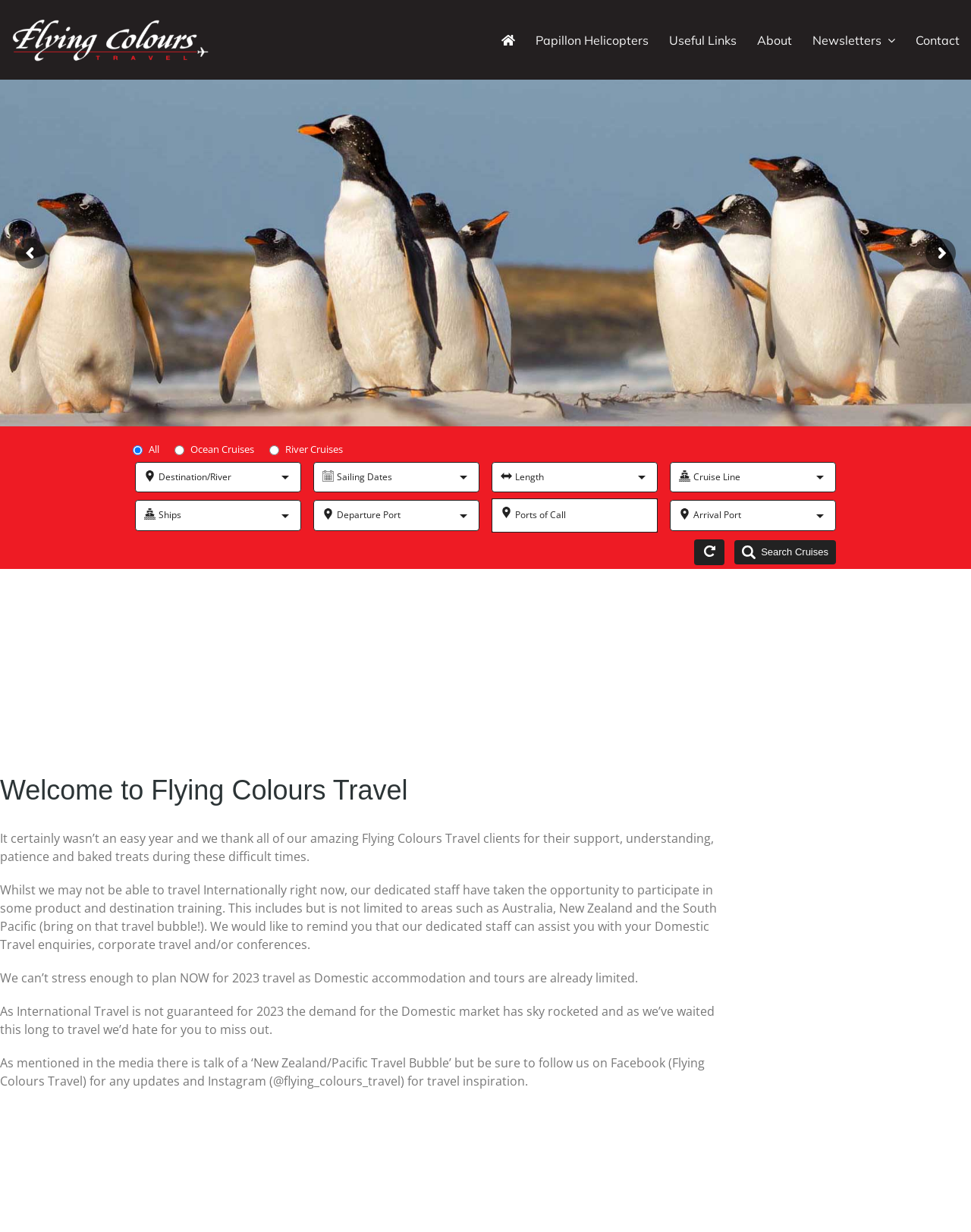Identify the bounding box coordinates of the clickable region required to complete the instruction: "Click the Flying Colours Travel logo". The coordinates should be given as four float numbers within the range of 0 and 1, i.e., [left, top, right, bottom].

[0.012, 0.013, 0.215, 0.027]